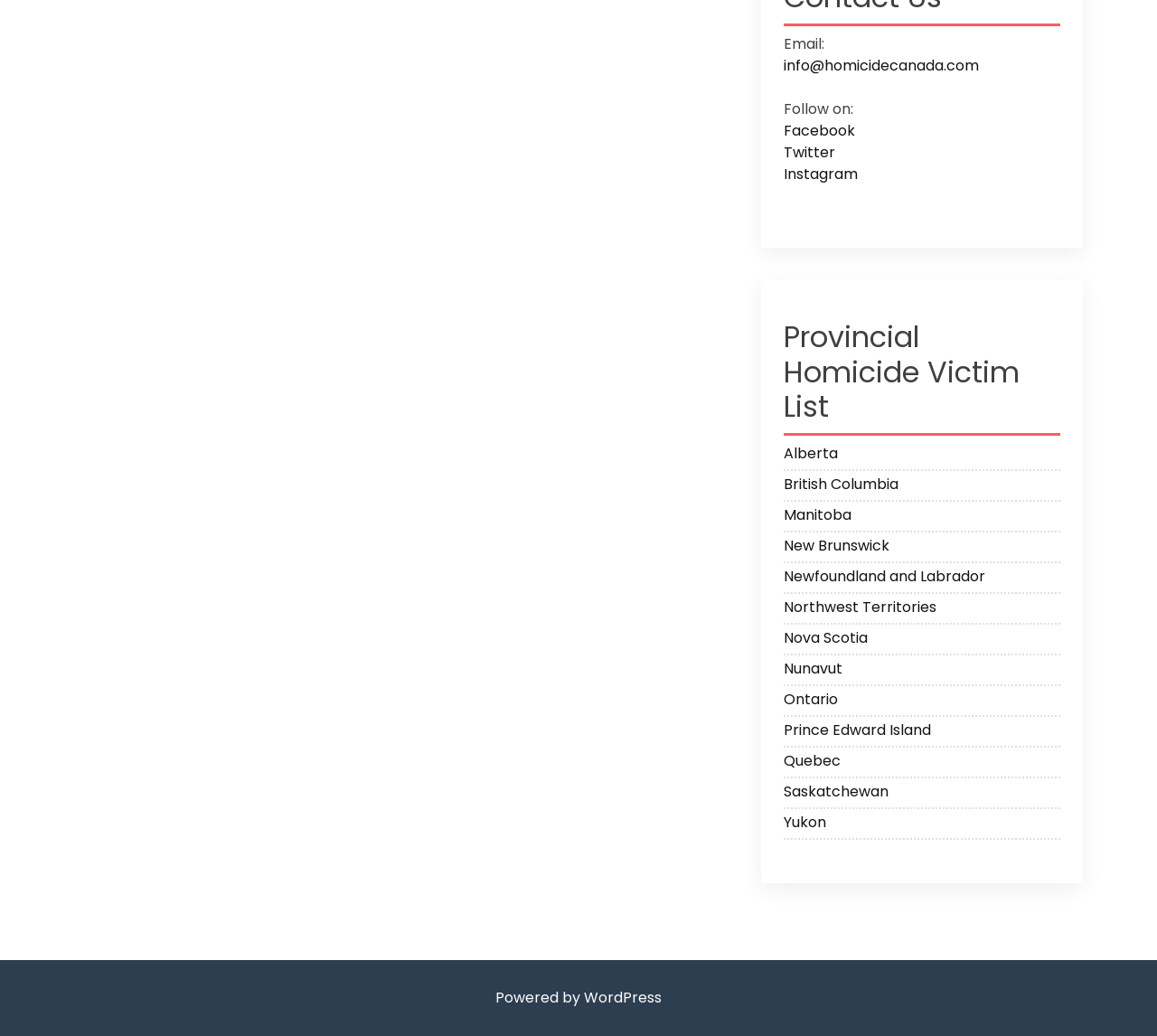Using the given element description, provide the bounding box coordinates (top-left x, top-left y, bottom-right x, bottom-right y) for the corresponding UI element in the screenshot: New Brunswick

[0.677, 0.517, 0.916, 0.542]